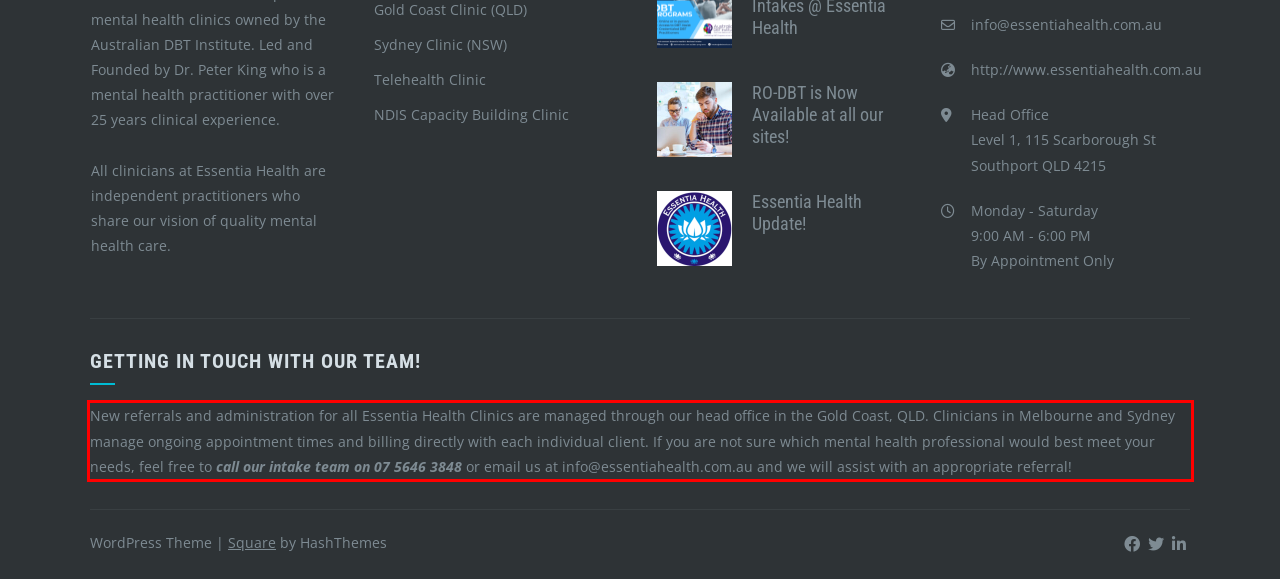You are presented with a webpage screenshot featuring a red bounding box. Perform OCR on the text inside the red bounding box and extract the content.

New referrals and administration for all Essentia Health Clinics are managed through our head office in the Gold Coast, QLD. Clinicians in Melbourne and Sydney manage ongoing appointment times and billing directly with each individual client. If you are not sure which mental health professional would best meet your needs, feel free to call our intake team on 07 5646 3848 or email us at info@essentiahealth.com.au and we will assist with an appropriate referral!